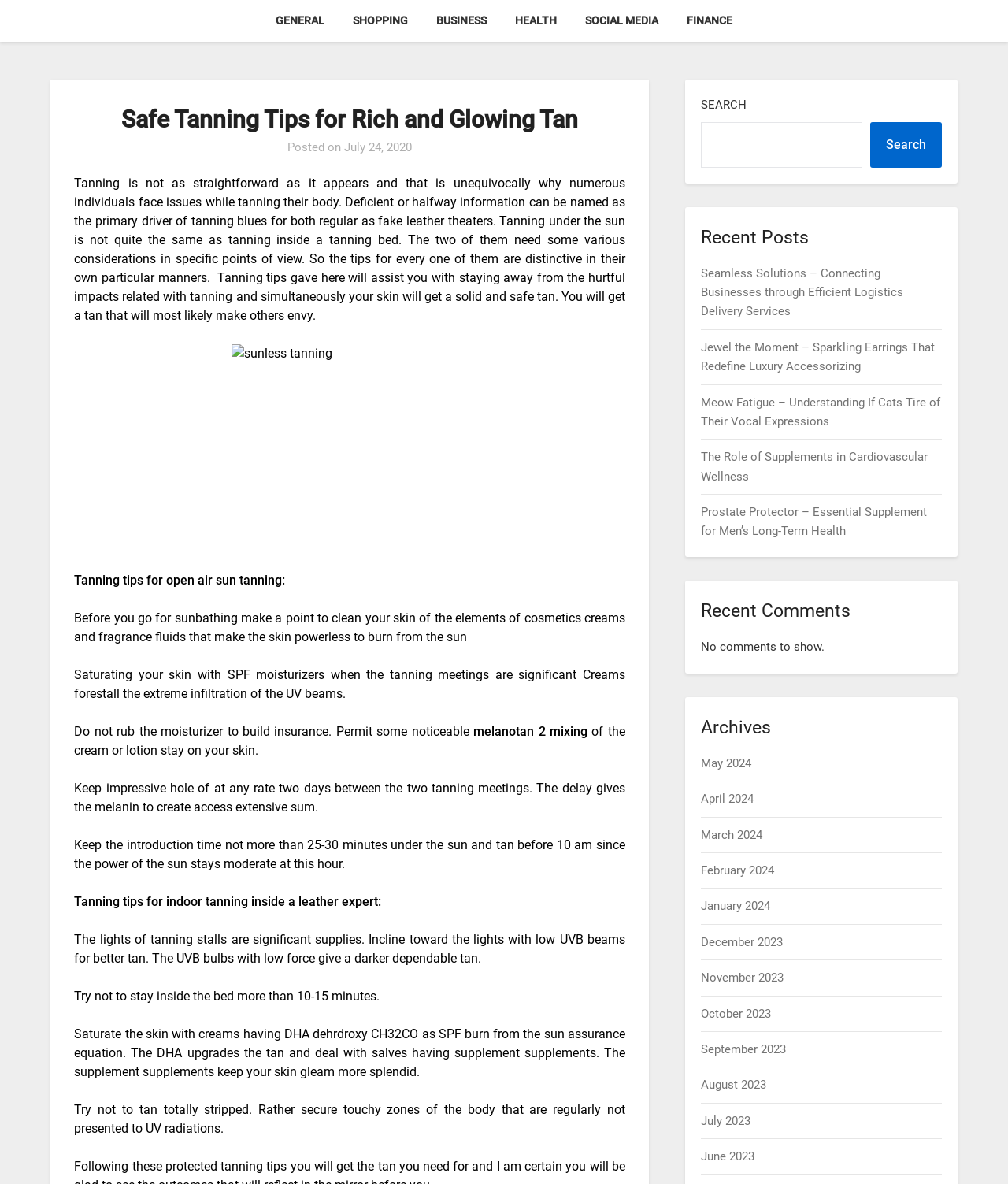Identify the bounding box of the UI element described as follows: "July 24, 2020July 27, 2020". Provide the coordinates as four float numbers in the range of 0 to 1 [left, top, right, bottom].

[0.342, 0.119, 0.409, 0.131]